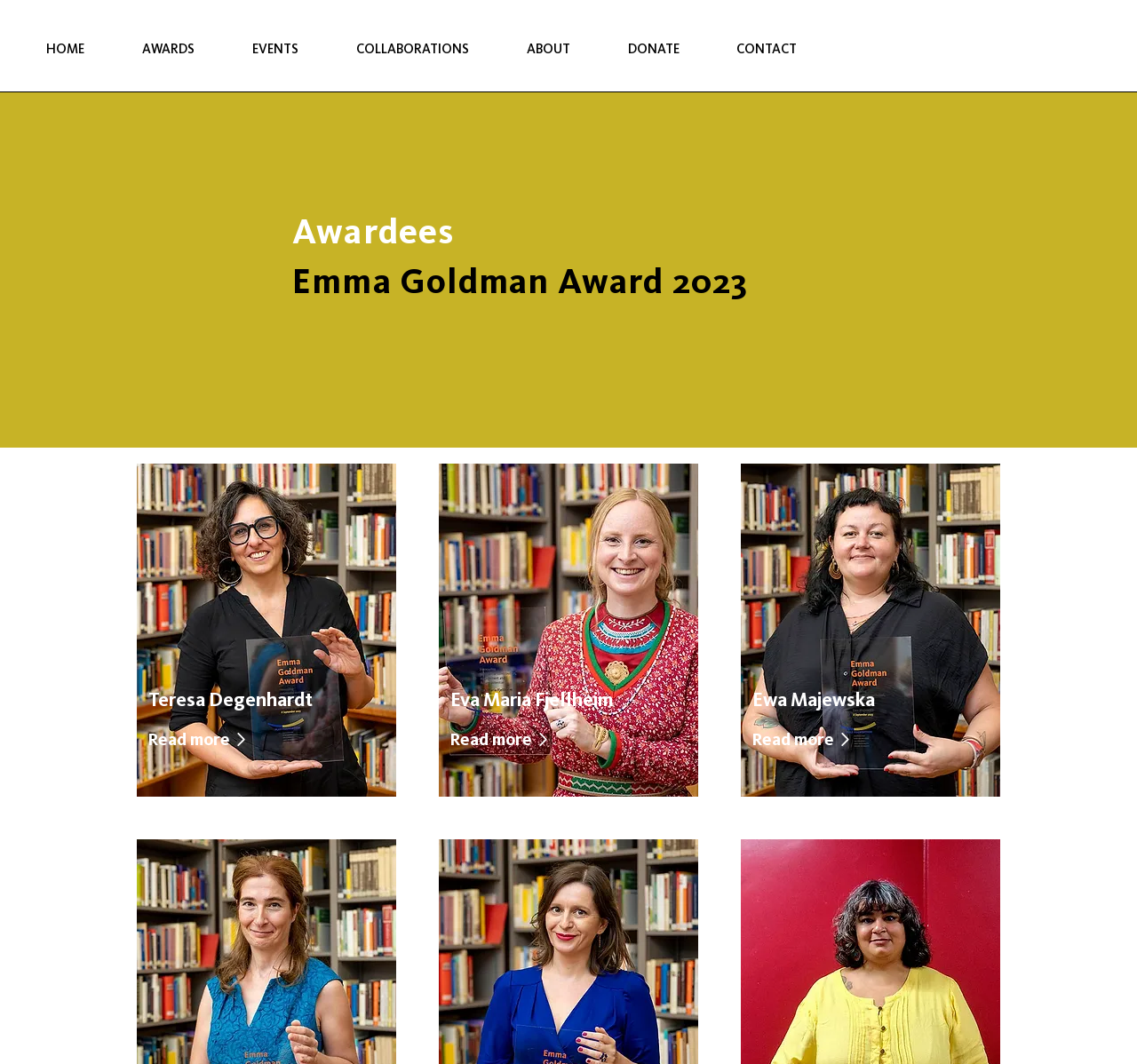Can you identify the bounding box coordinates of the clickable region needed to carry out this instruction: 'Learn more about Ewa Majewska'? The coordinates should be four float numbers within the range of 0 to 1, stated as [left, top, right, bottom].

[0.653, 0.683, 0.738, 0.706]